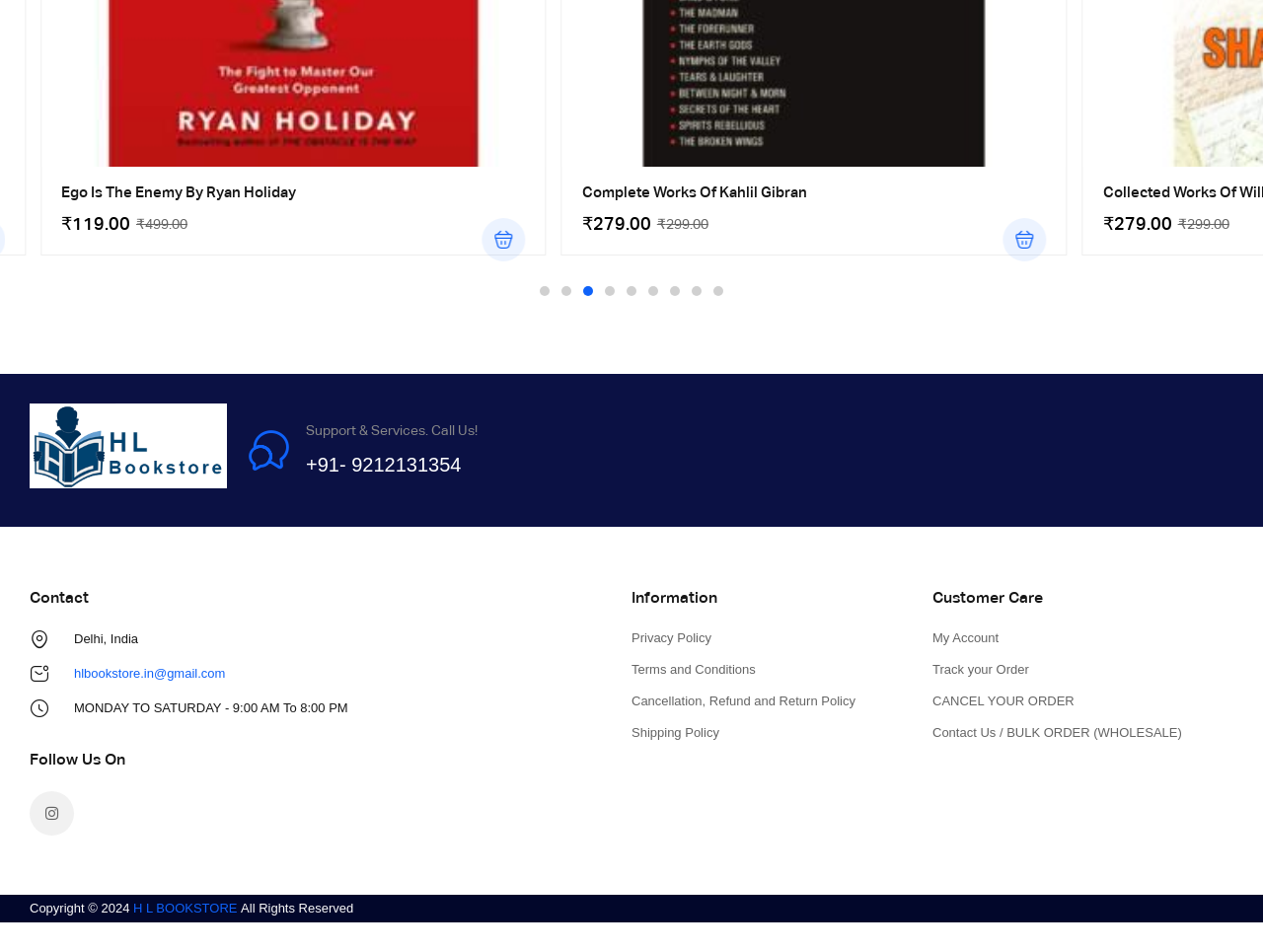Find and provide the bounding box coordinates for the UI element described here: "Download Document". The coordinates should be given as four float numbers between 0 and 1: [left, top, right, bottom].

None